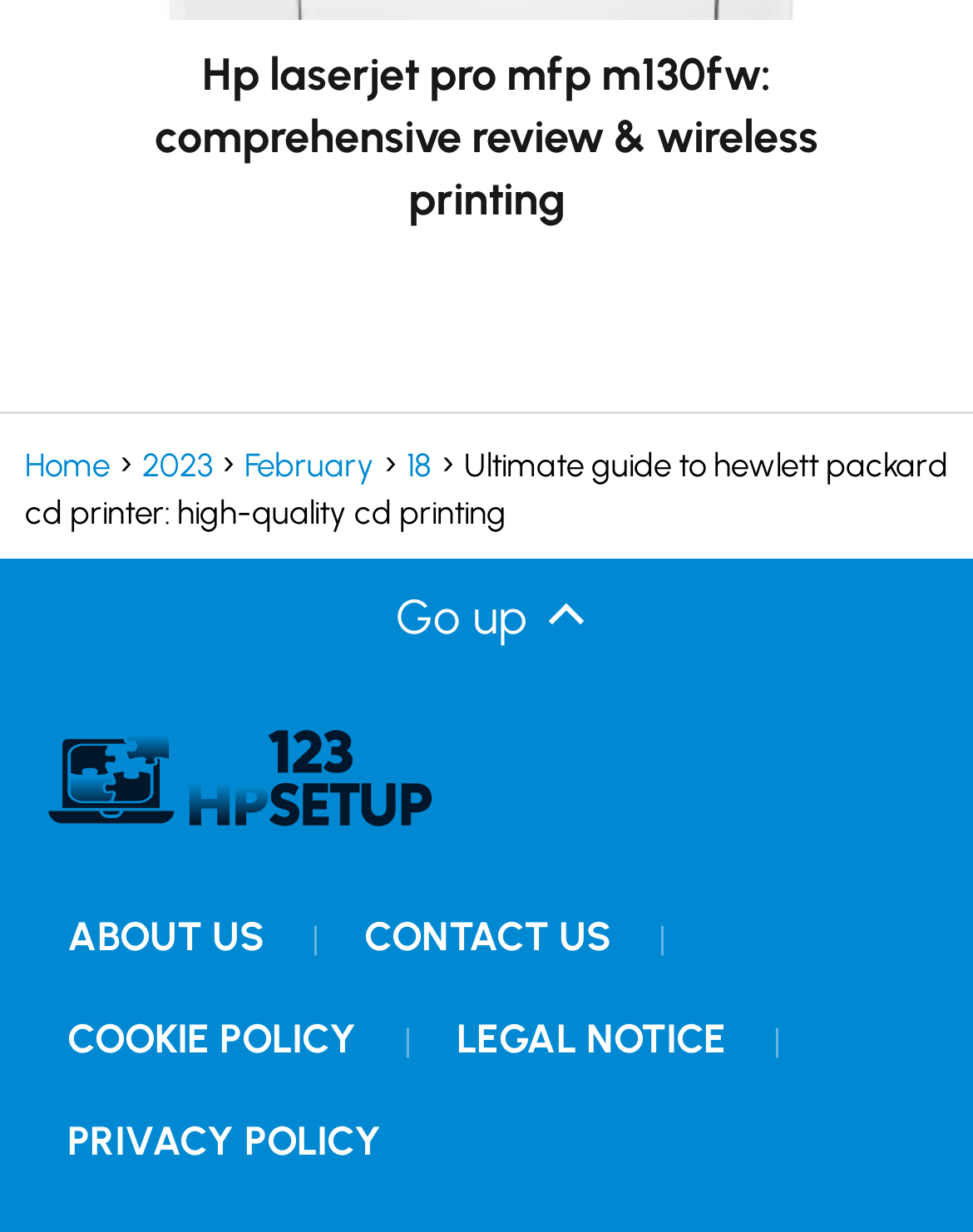Find and provide the bounding box coordinates for the UI element described with: "alt="123 HP Setup"".

[0.041, 0.577, 0.451, 0.687]